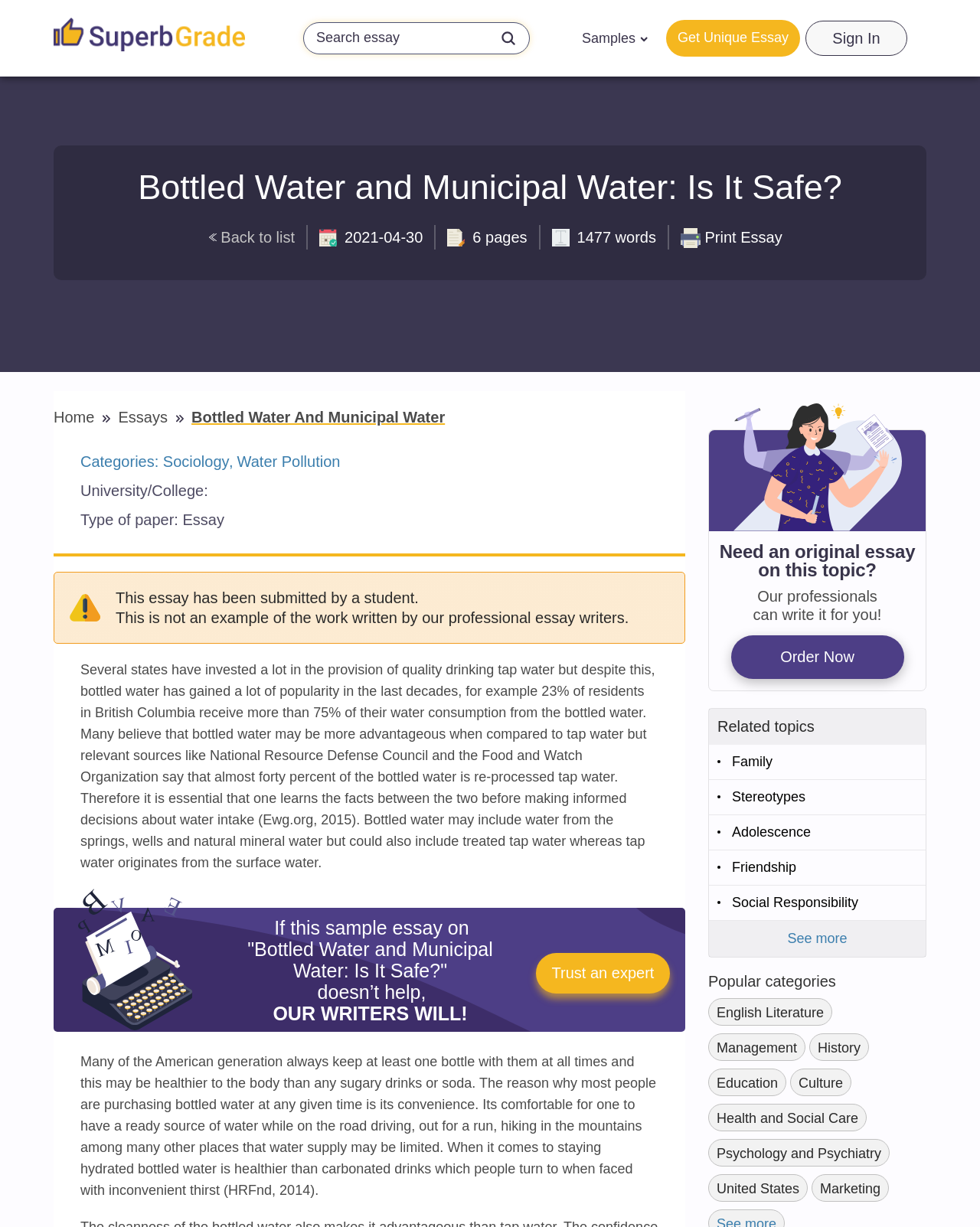Extract the heading text from the webpage.

Bottled Water and Municipal Water: Is It Safe?